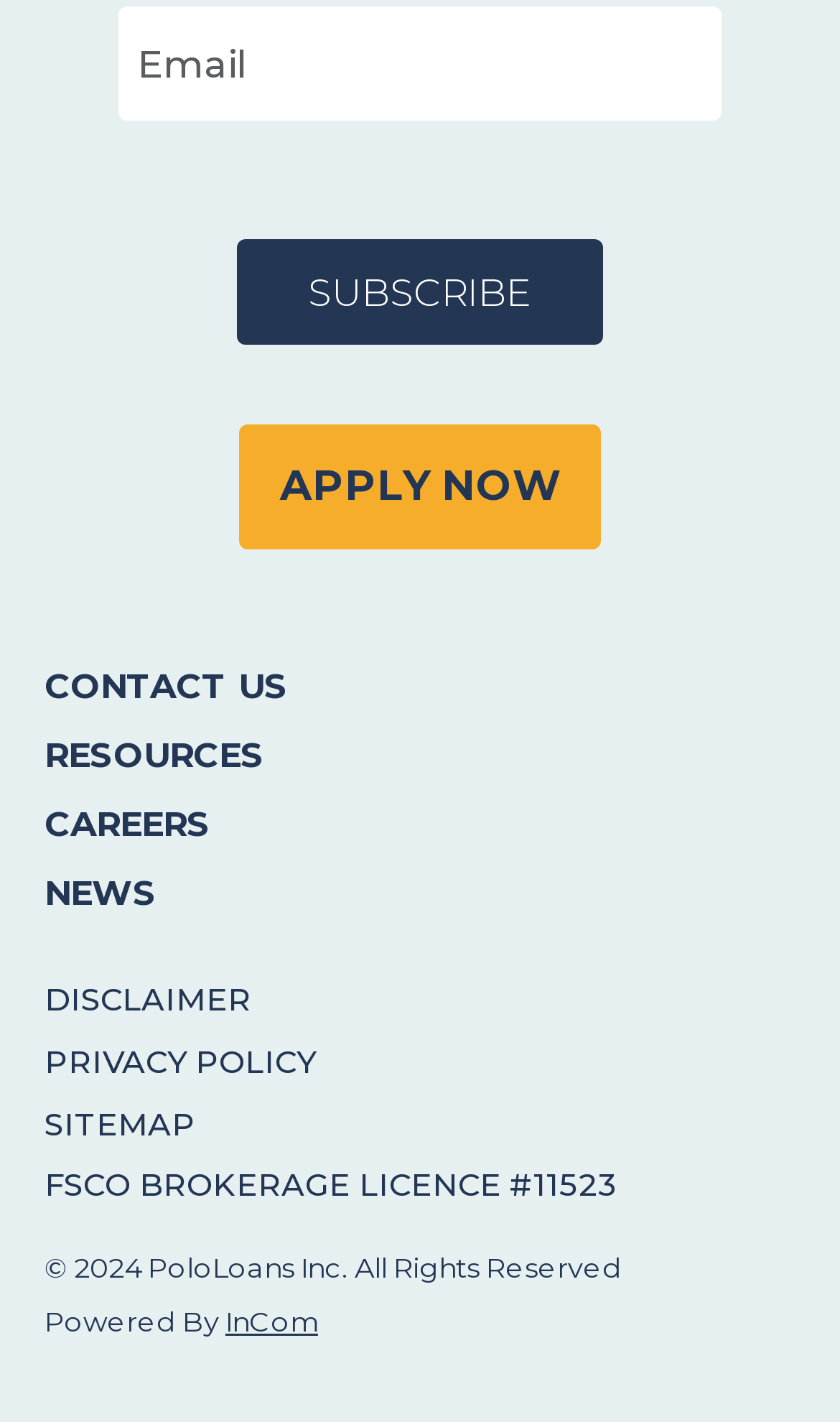Locate the bounding box coordinates of the clickable element to fulfill the following instruction: "Apply now". Provide the coordinates as four float numbers between 0 and 1 in the format [left, top, right, bottom].

[0.284, 0.299, 0.716, 0.386]